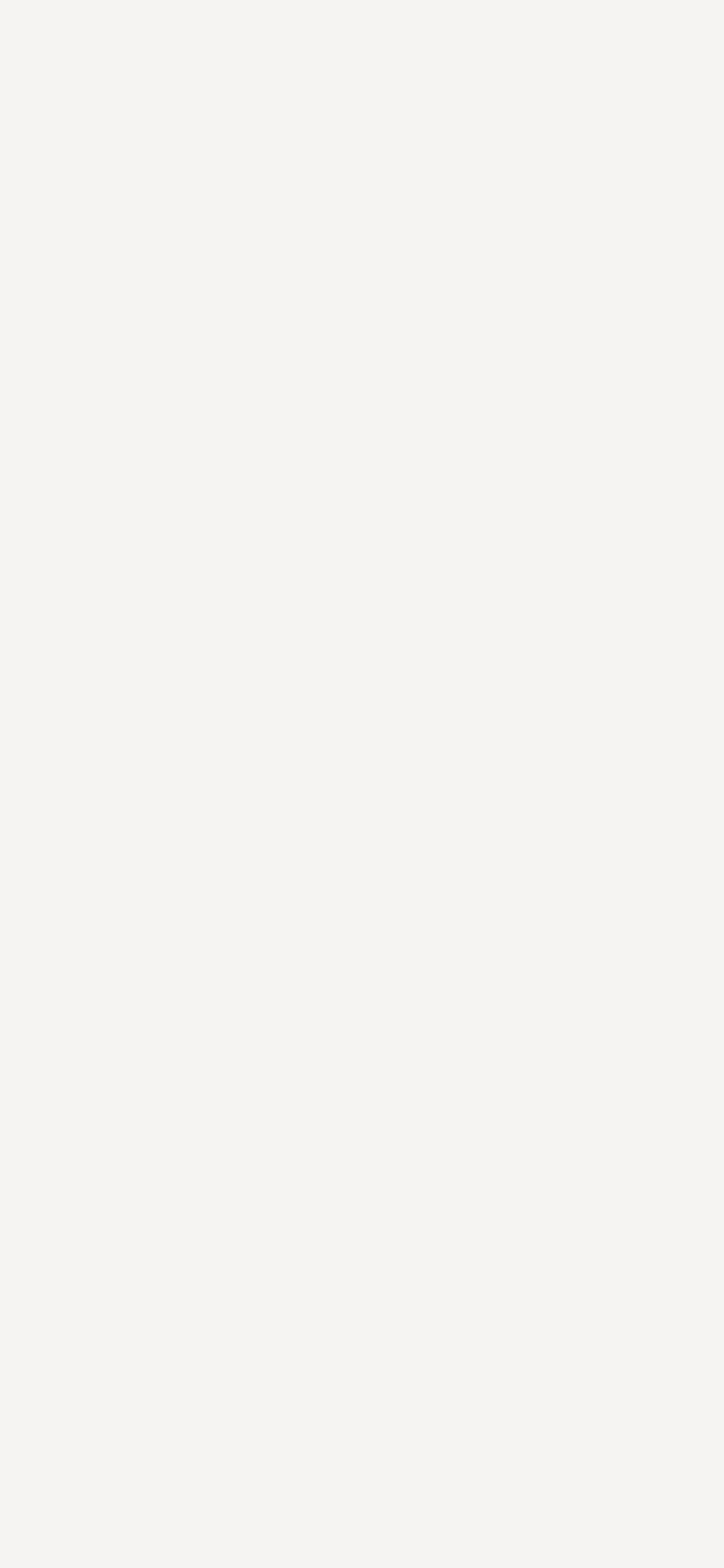Determine the bounding box coordinates for the UI element with the following description: "parent_node: <Show> name="login_password"". The coordinates should be four float numbers between 0 and 1, represented as [left, top, right, bottom].

[0.532, 0.78, 0.896, 0.825]